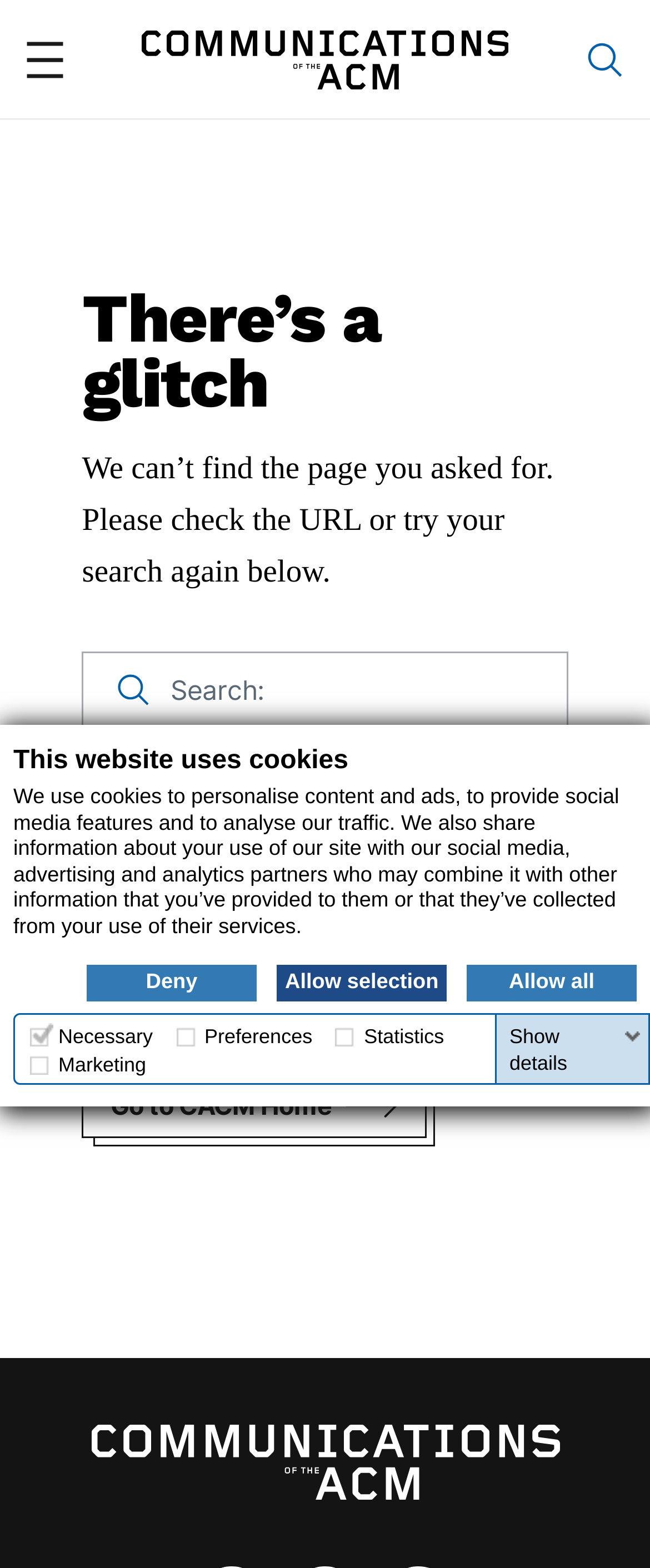What is the purpose of the necessary cookies?
Based on the visual, give a brief answer using one word or a short phrase.

Help make website usable